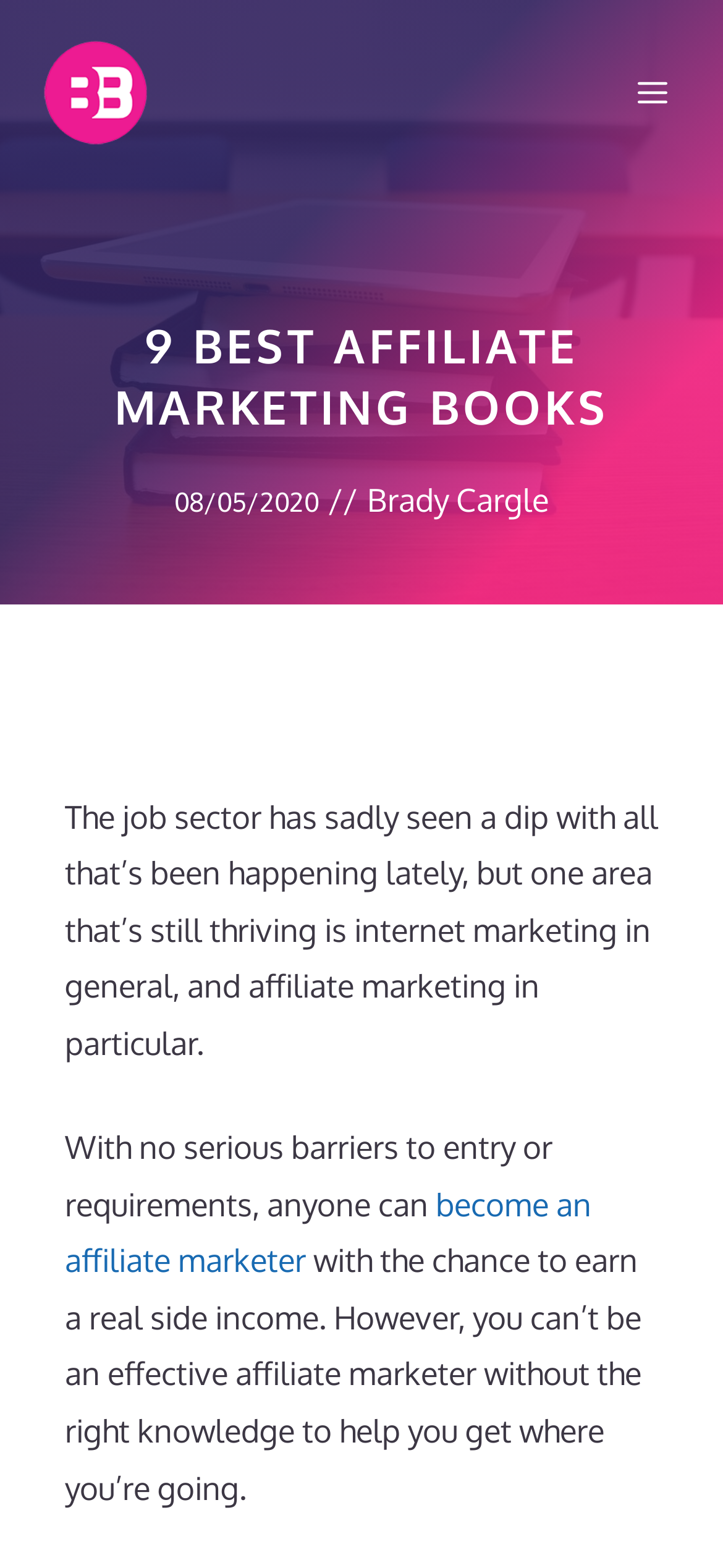Give a one-word or short phrase answer to the question: 
What is required to be an effective affiliate marketer?

right knowledge